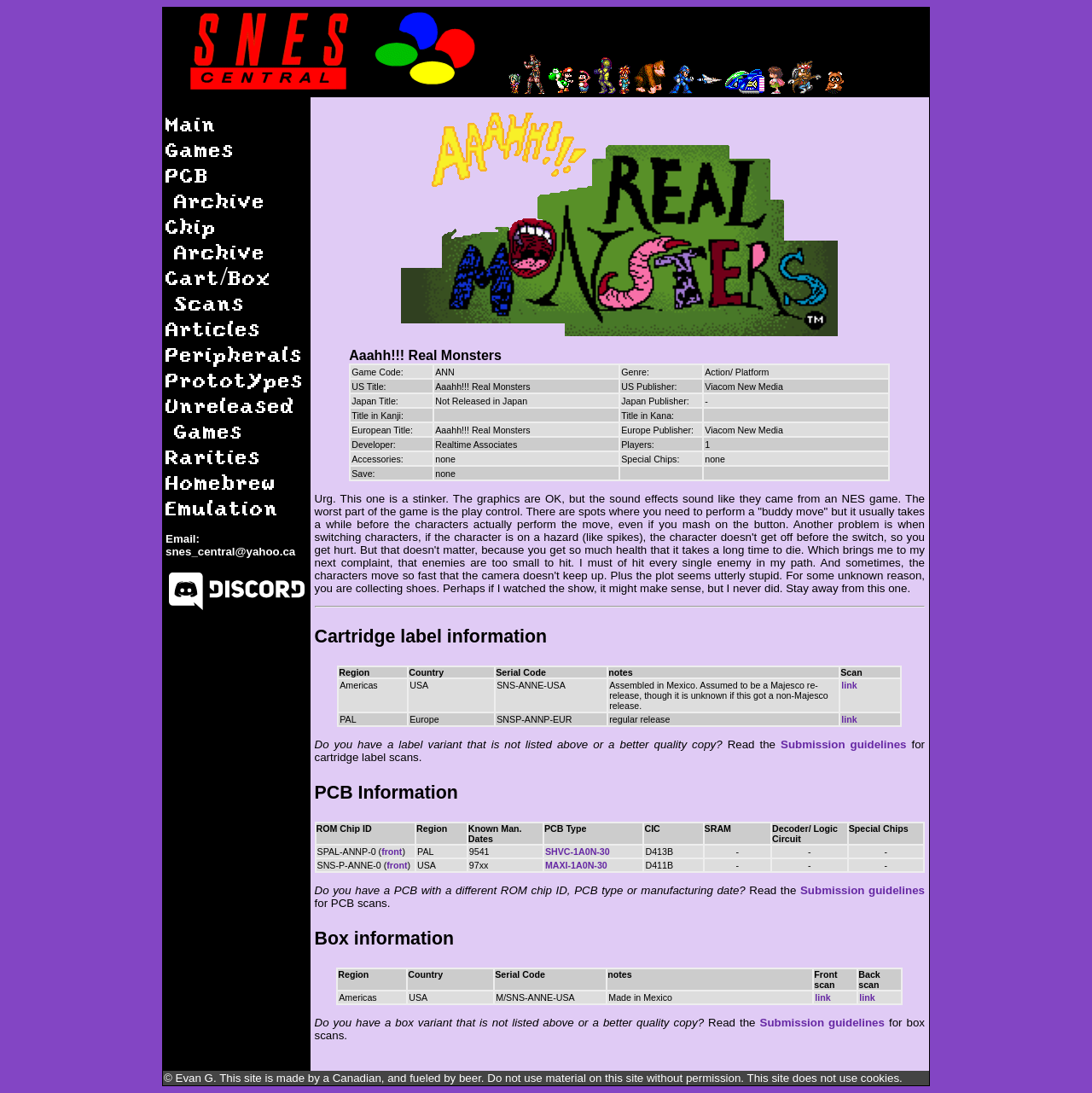Provide the bounding box coordinates of the section that needs to be clicked to accomplish the following instruction: "Check the email address."

[0.152, 0.487, 0.183, 0.499]